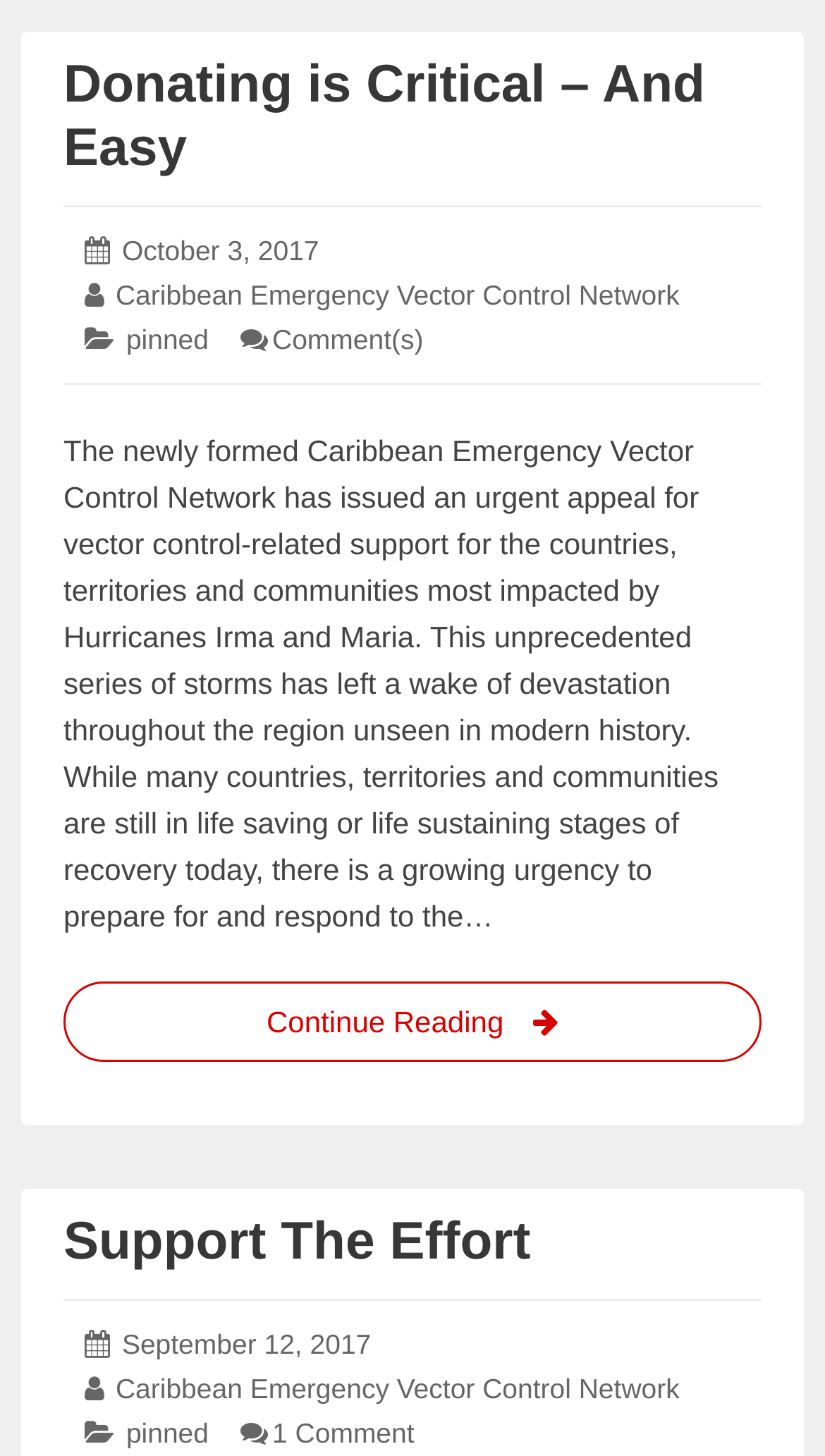What is the category of the first article?
Using the image, give a concise answer in the form of a single word or short phrase.

pinned